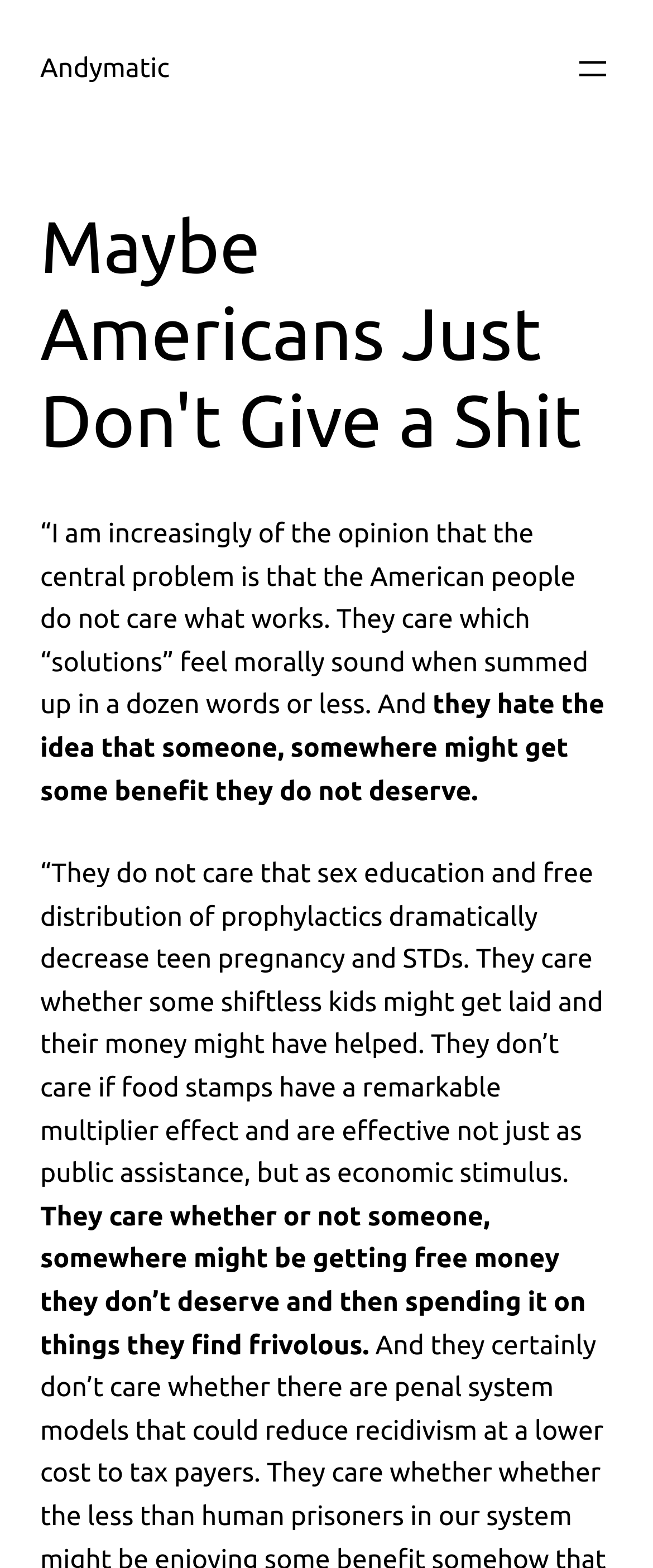What is the author of the article?
Look at the image and respond to the question as thoroughly as possible.

The author of the article can be found by looking at the link at the top of the page, which says 'Andymatic'. This suggests that Andymatic is the author of the article.